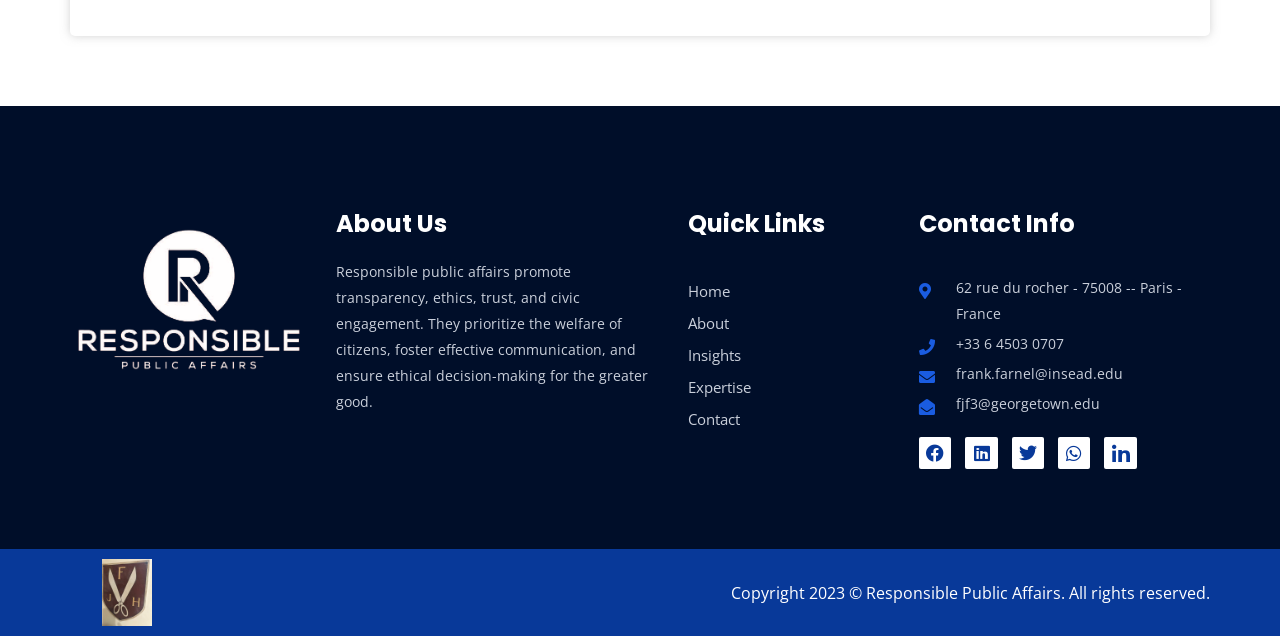Please specify the coordinates of the bounding box for the element that should be clicked to carry out this instruction: "View Insights". The coordinates must be four float numbers between 0 and 1, formatted as [left, top, right, bottom].

[0.537, 0.532, 0.699, 0.583]